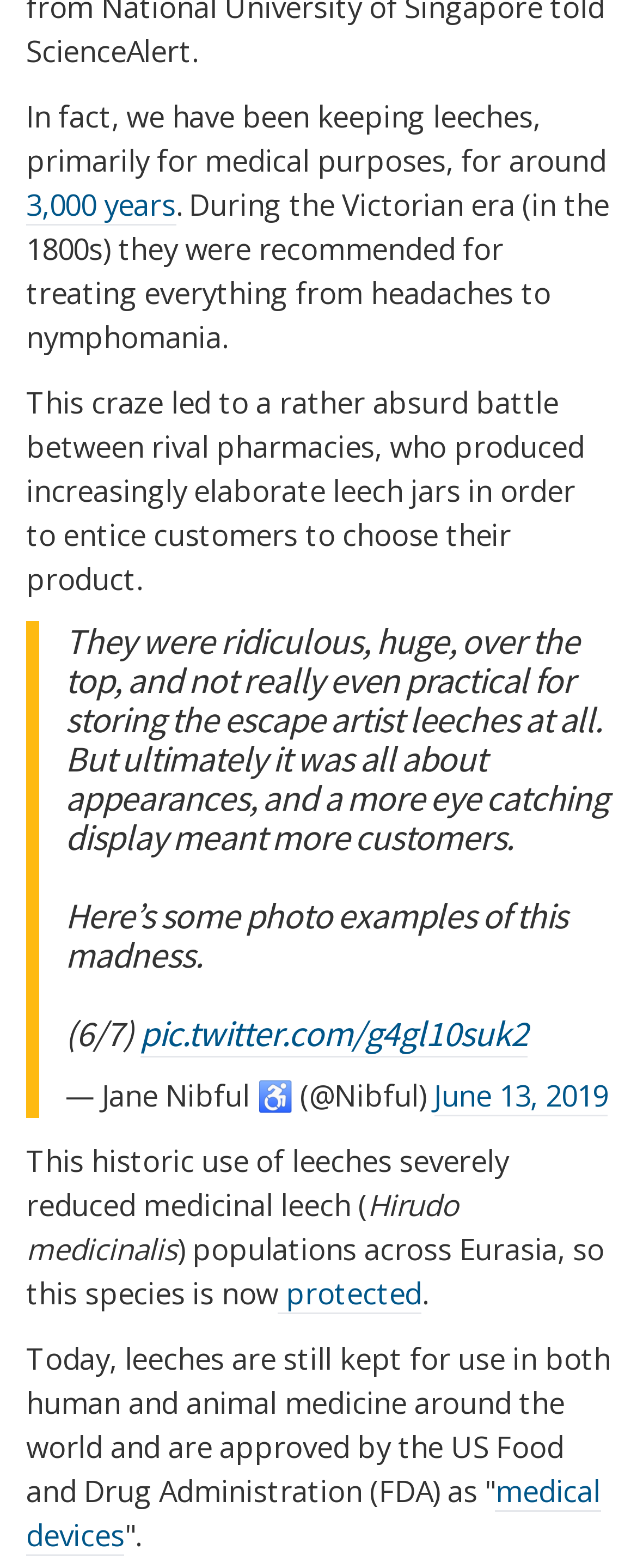Identify the bounding box of the UI component described as: "medical devices".

[0.041, 0.938, 0.943, 0.992]